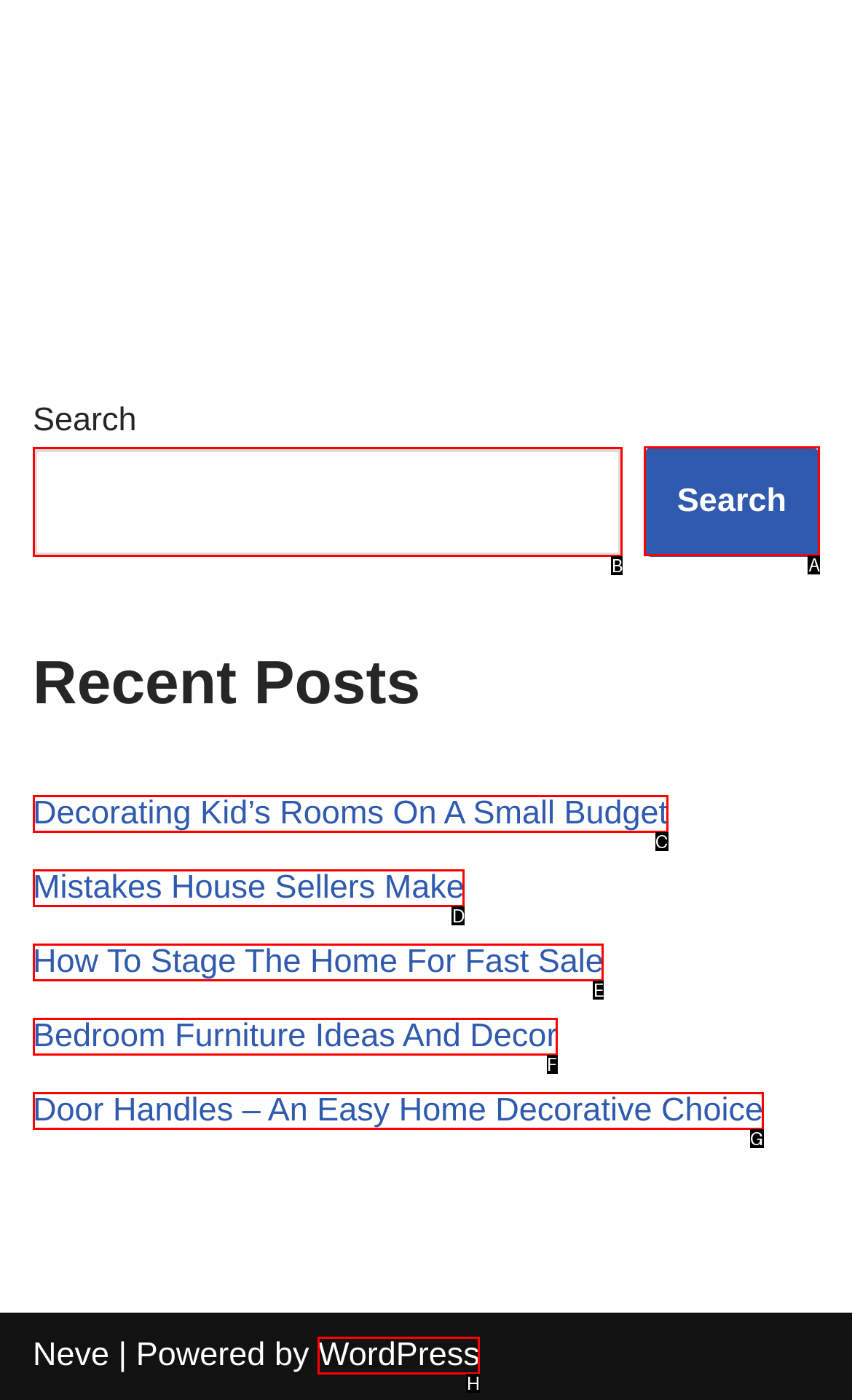Determine the correct UI element to click for this instruction: print or save as PDF. Respond with the letter of the chosen element.

None